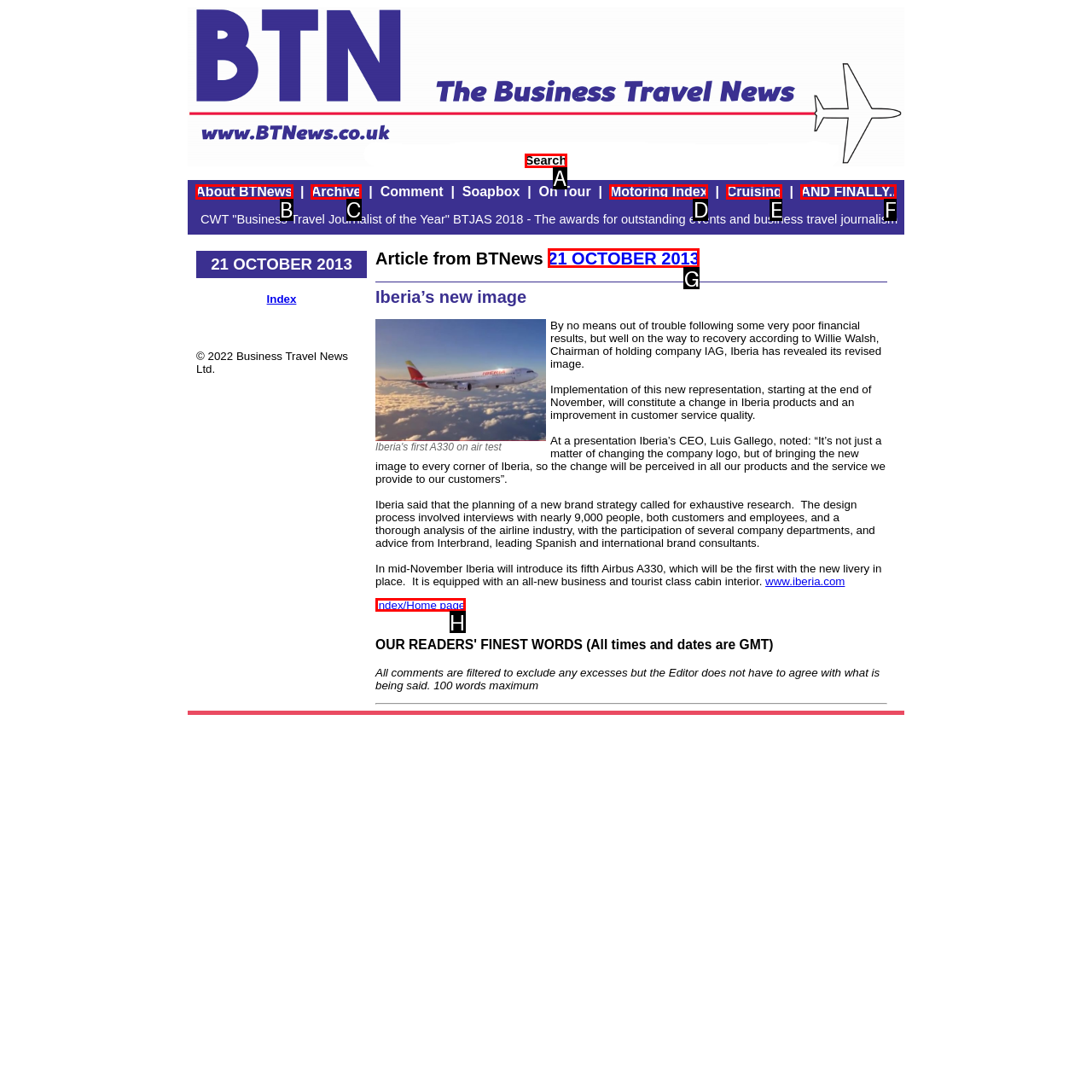Choose the letter of the UI element necessary for this task: Visit the homepage
Answer with the correct letter.

H